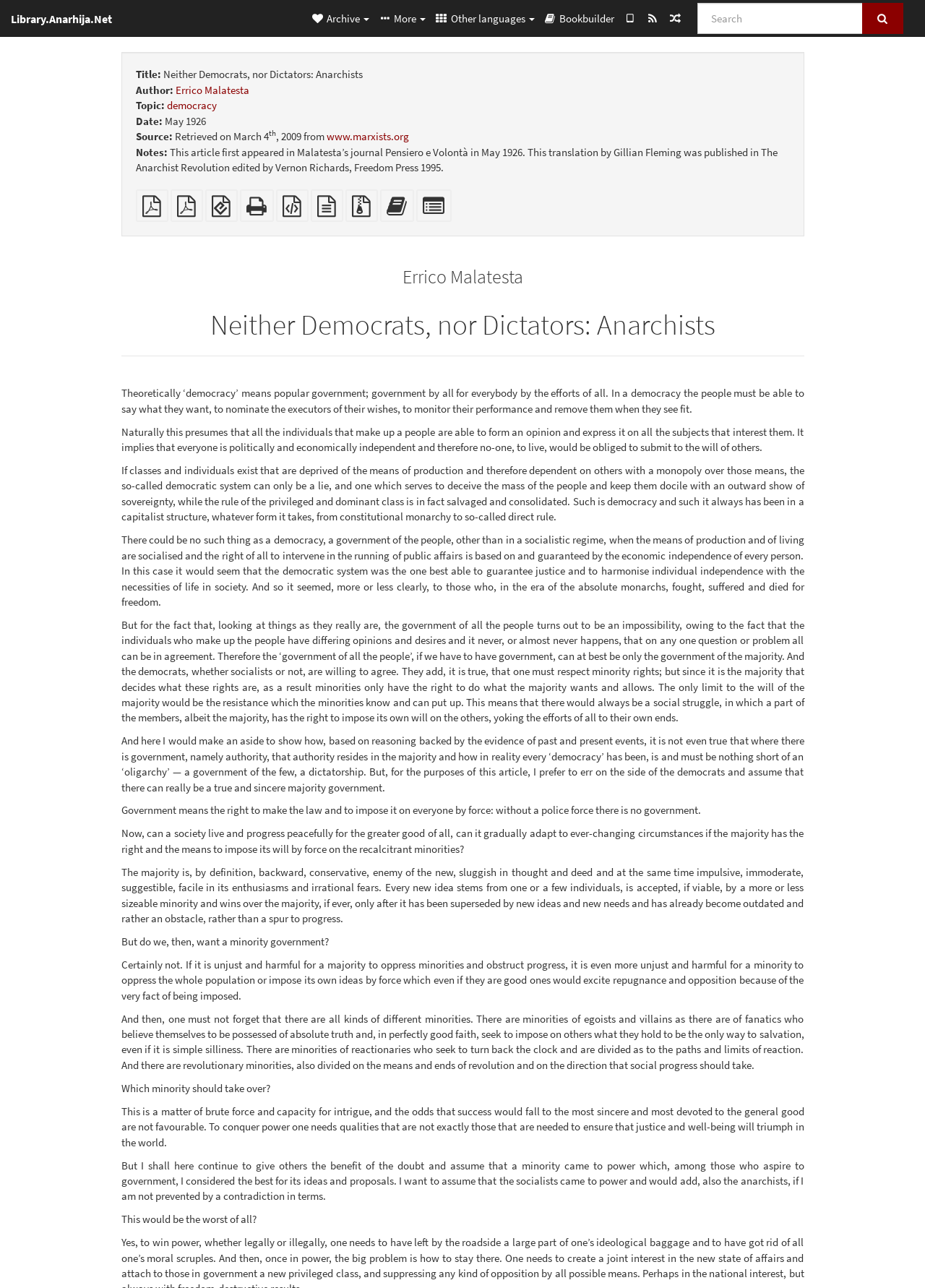Identify the bounding box for the element characterized by the following description: "Standalone HTML (printer-friendly)".

[0.259, 0.158, 0.296, 0.169]